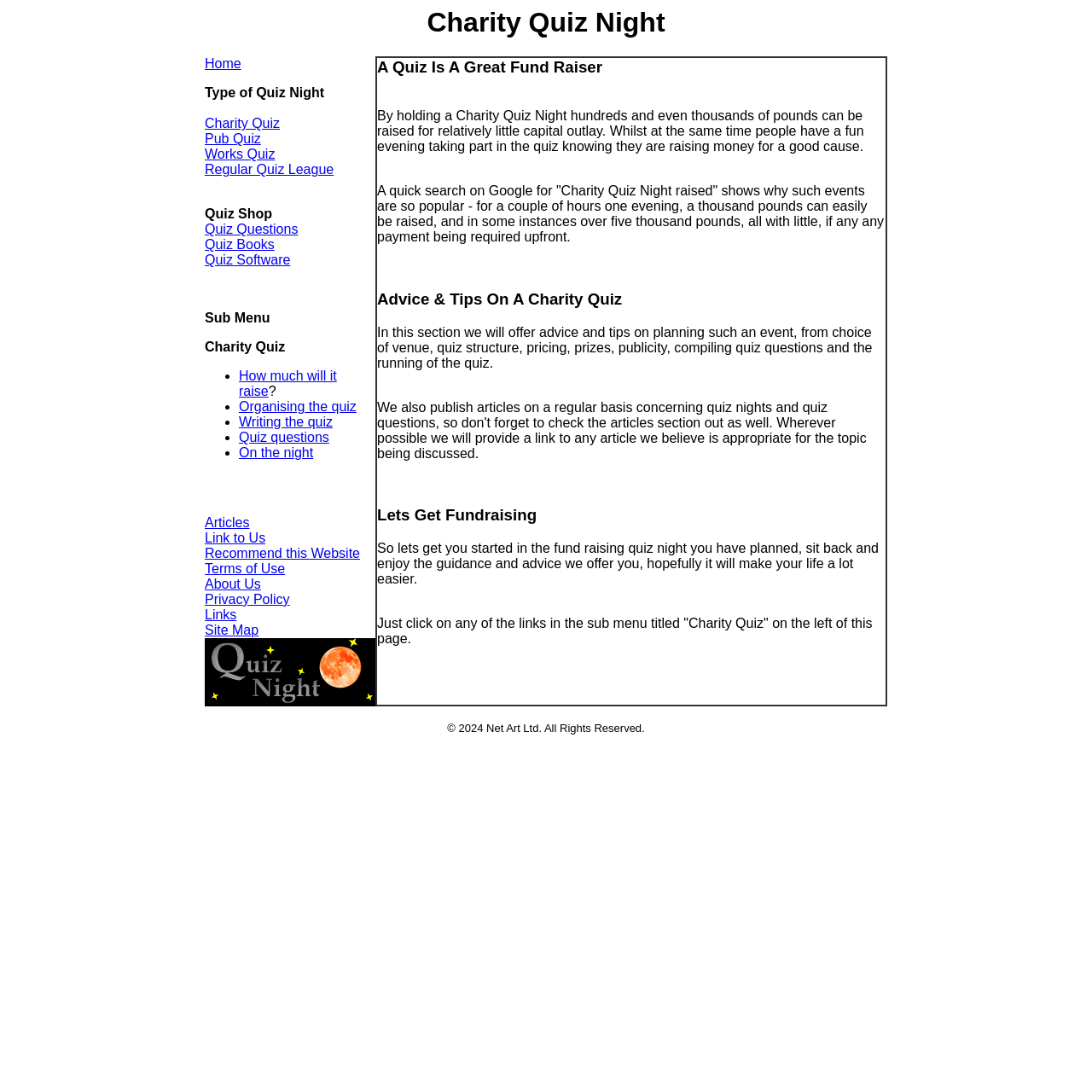What is the purpose of holding a Charity Quiz Night?
Answer the question with detailed information derived from the image.

According to the webpage, holding a Charity Quiz Night can raise hundreds and even thousands of pounds for a good cause, with little capital outlay, while also providing a fun evening for participants.